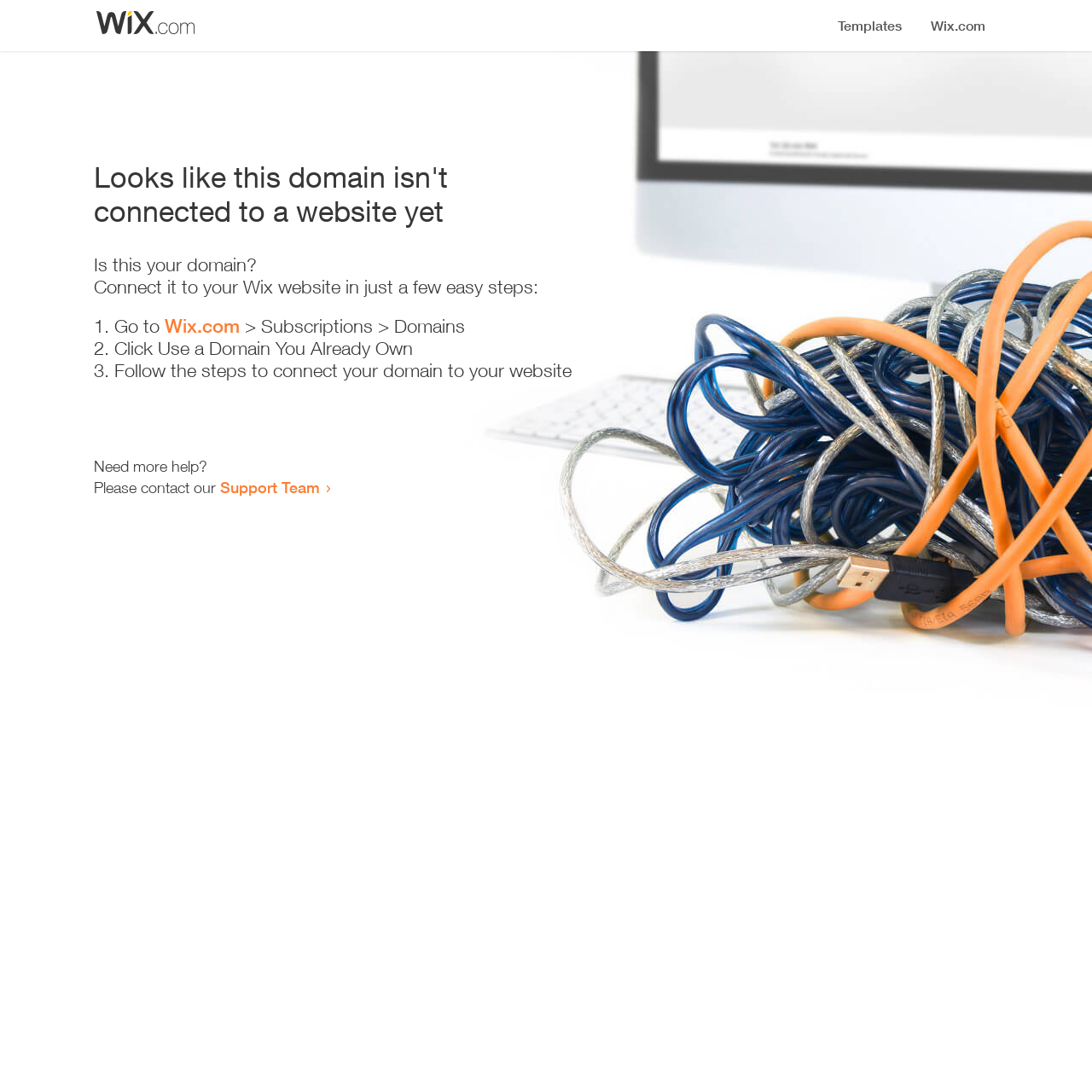What is the first step to connect the domain?
Based on the image, answer the question with as much detail as possible.

The first list marker '1.' is followed by the text 'Go to' and a link to 'Wix.com', indicating that the first step is to visit the Wix.com website.